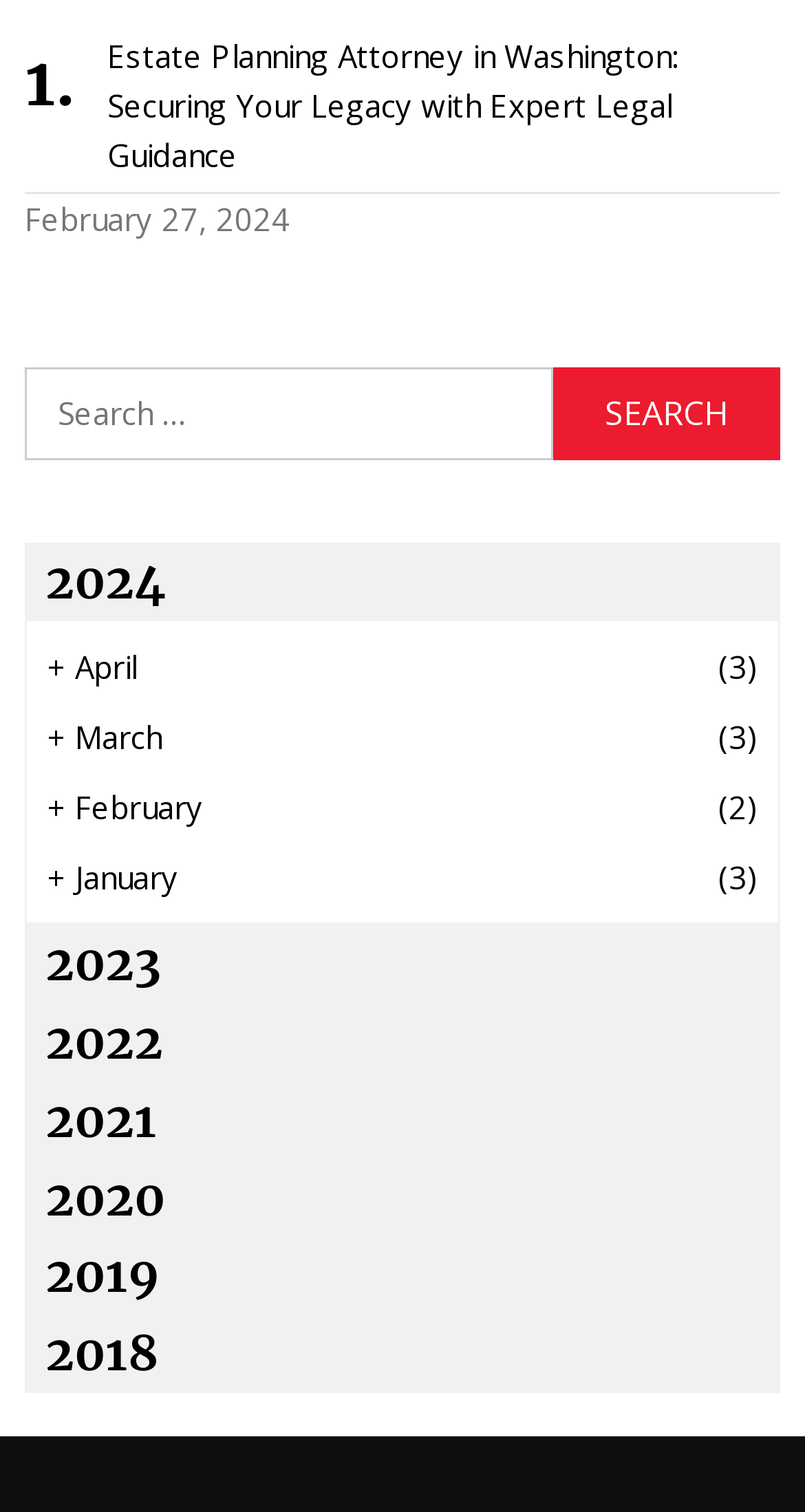Identify the bounding box coordinates of the clickable region required to complete the instruction: "Click on Featured News". The coordinates should be given as four float numbers within the range of 0 and 1, i.e., [left, top, right, bottom].

None